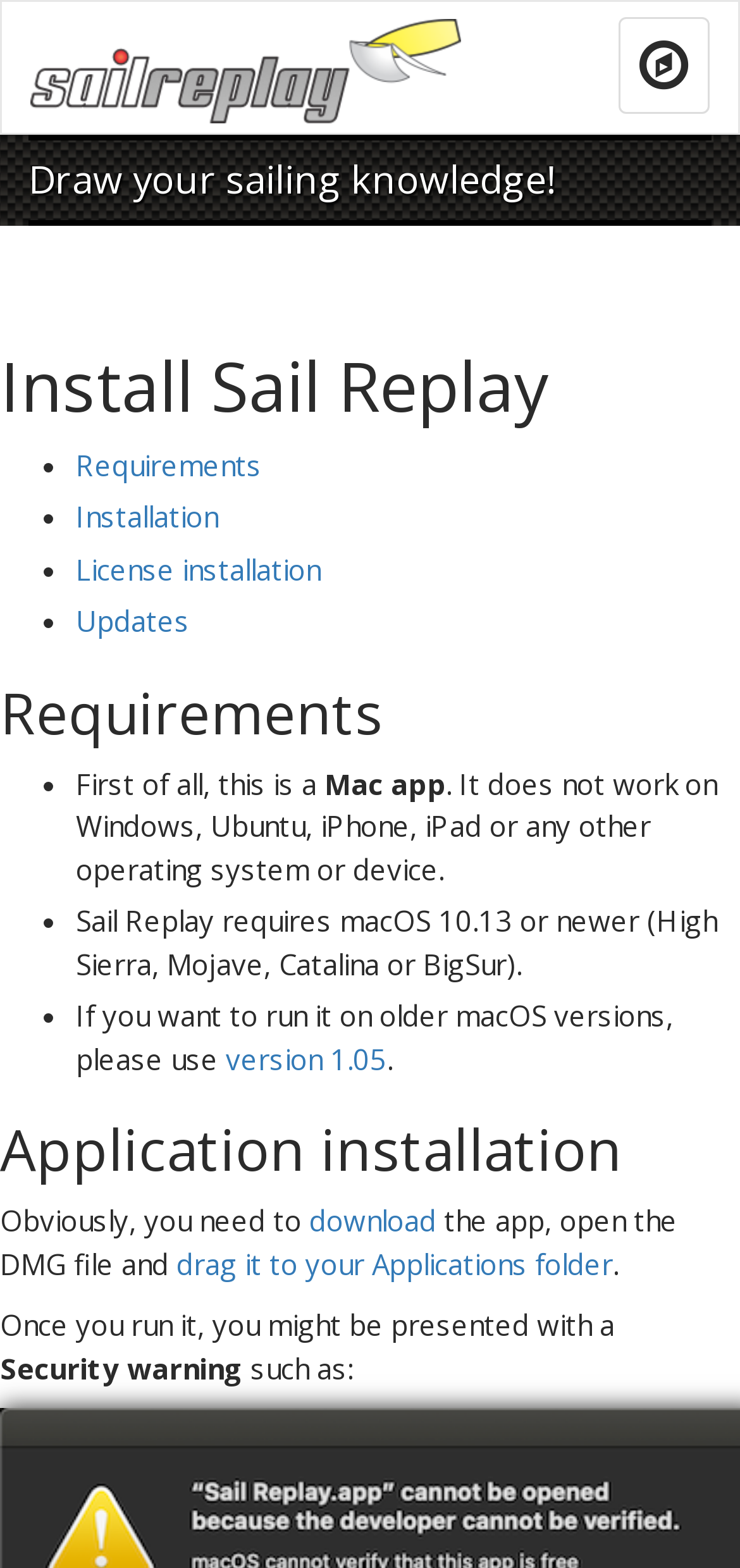Please identify the bounding box coordinates of the element's region that I should click in order to complete the following instruction: "View Requirements". The bounding box coordinates consist of four float numbers between 0 and 1, i.e., [left, top, right, bottom].

[0.103, 0.284, 0.354, 0.308]